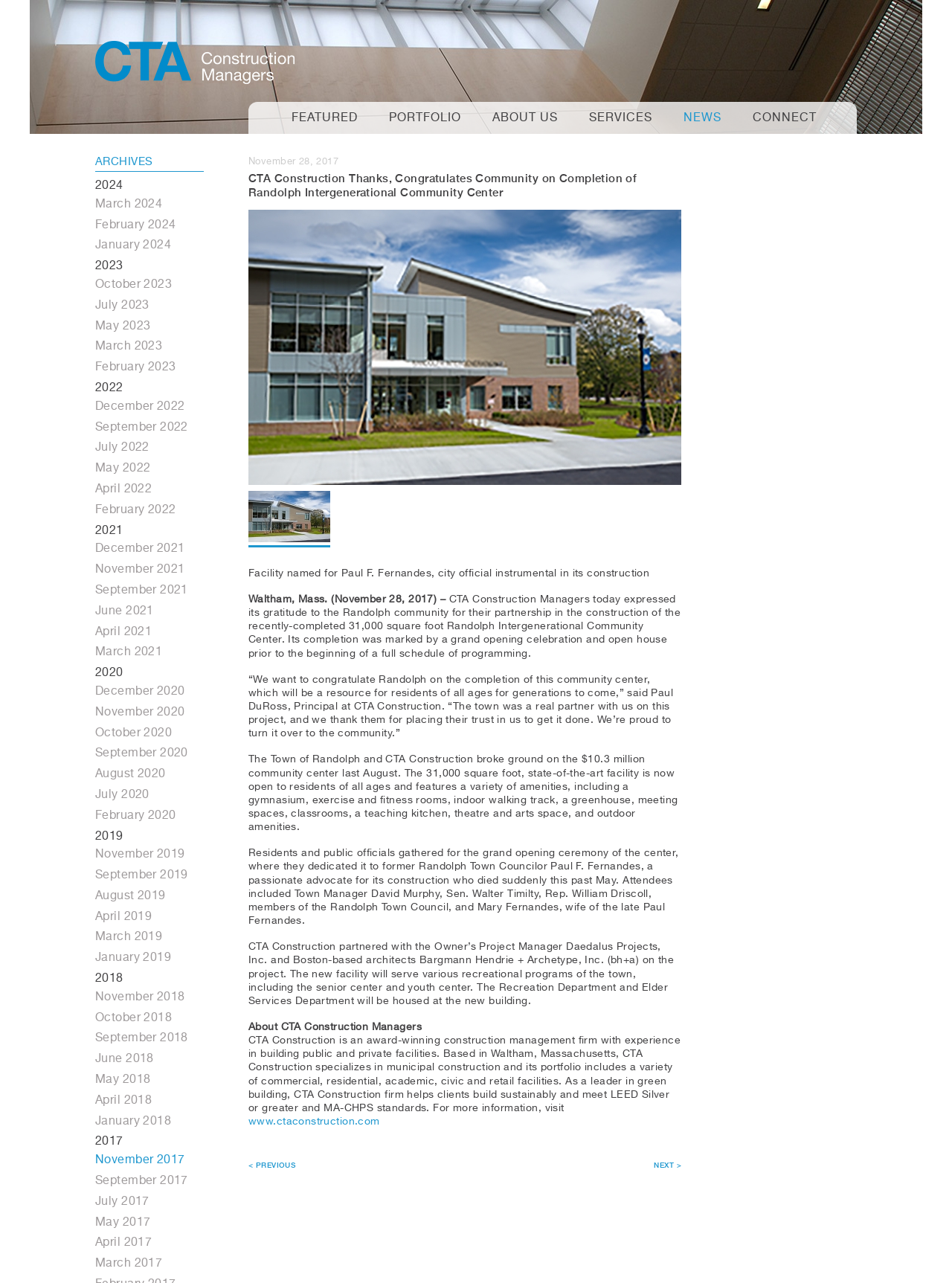Locate the bounding box coordinates of the clickable area to execute the instruction: "View archives from 2017". Provide the coordinates as four float numbers between 0 and 1, represented as [left, top, right, bottom].

[0.1, 0.885, 0.129, 0.895]